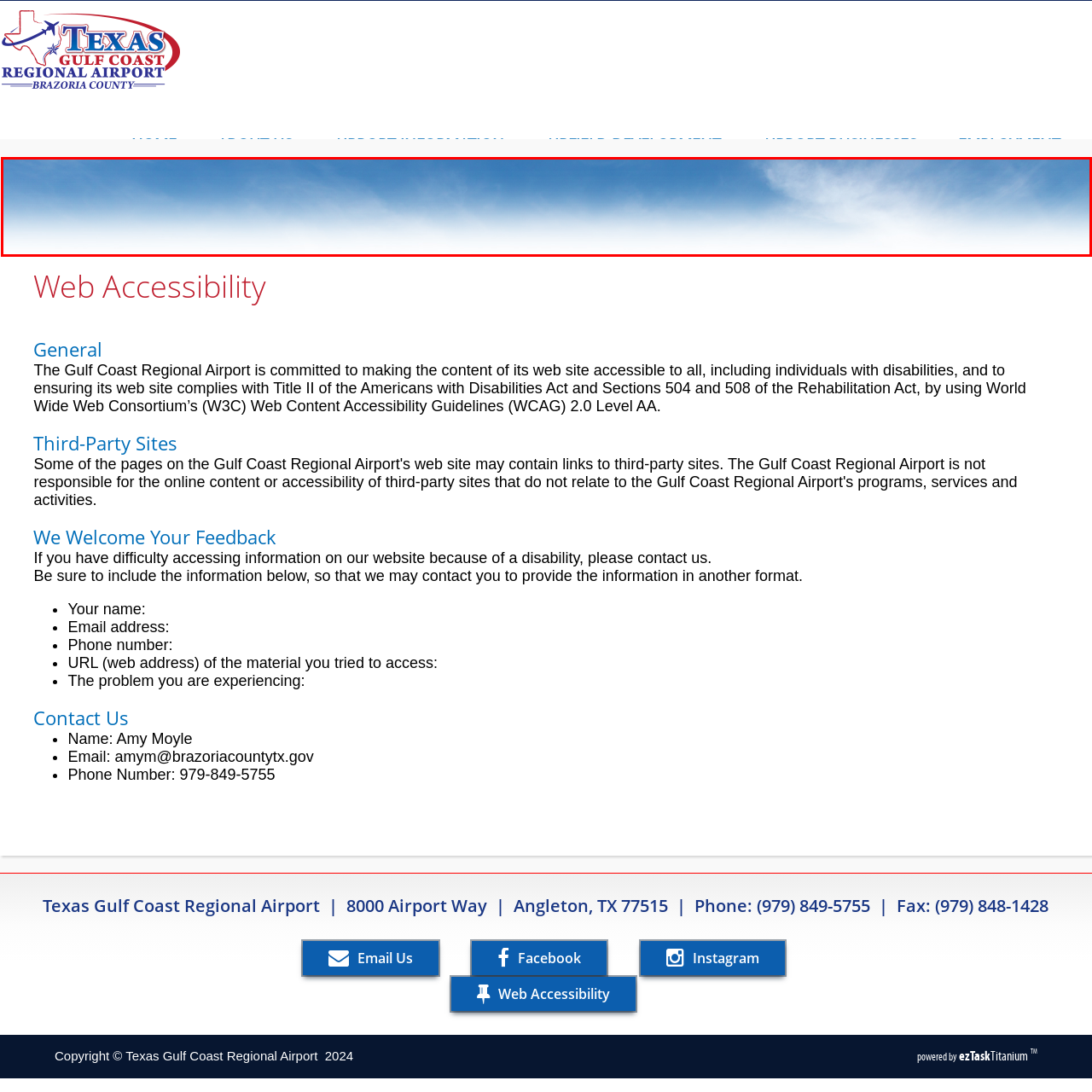What is the significance of the sky in the image?
View the portion of the image encircled by the red bounding box and give a one-word or short phrase answer.

Limitless possibilities of air travel